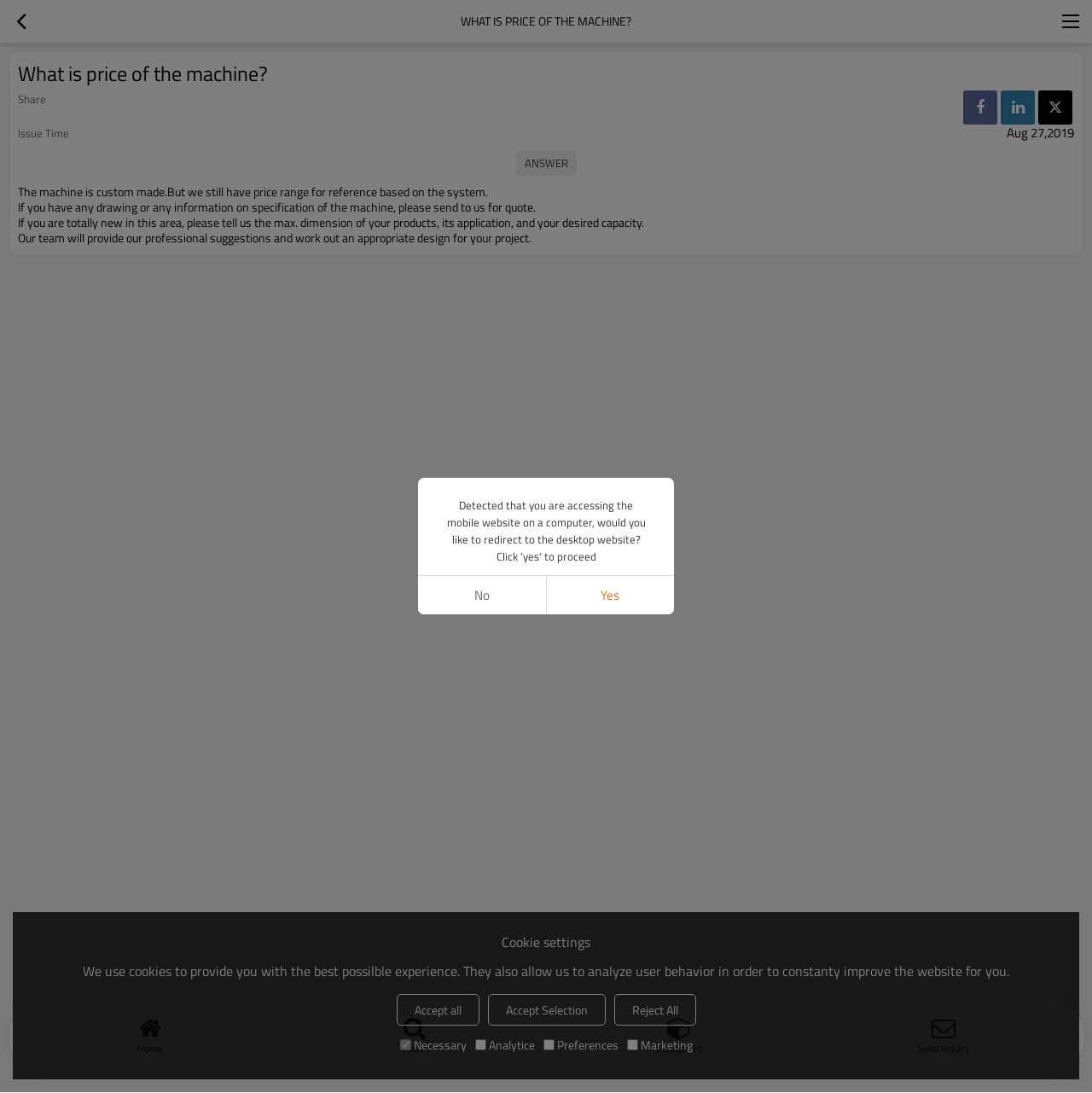How many social media buttons are available?
Based on the screenshot, provide a one-word or short-phrase response.

3